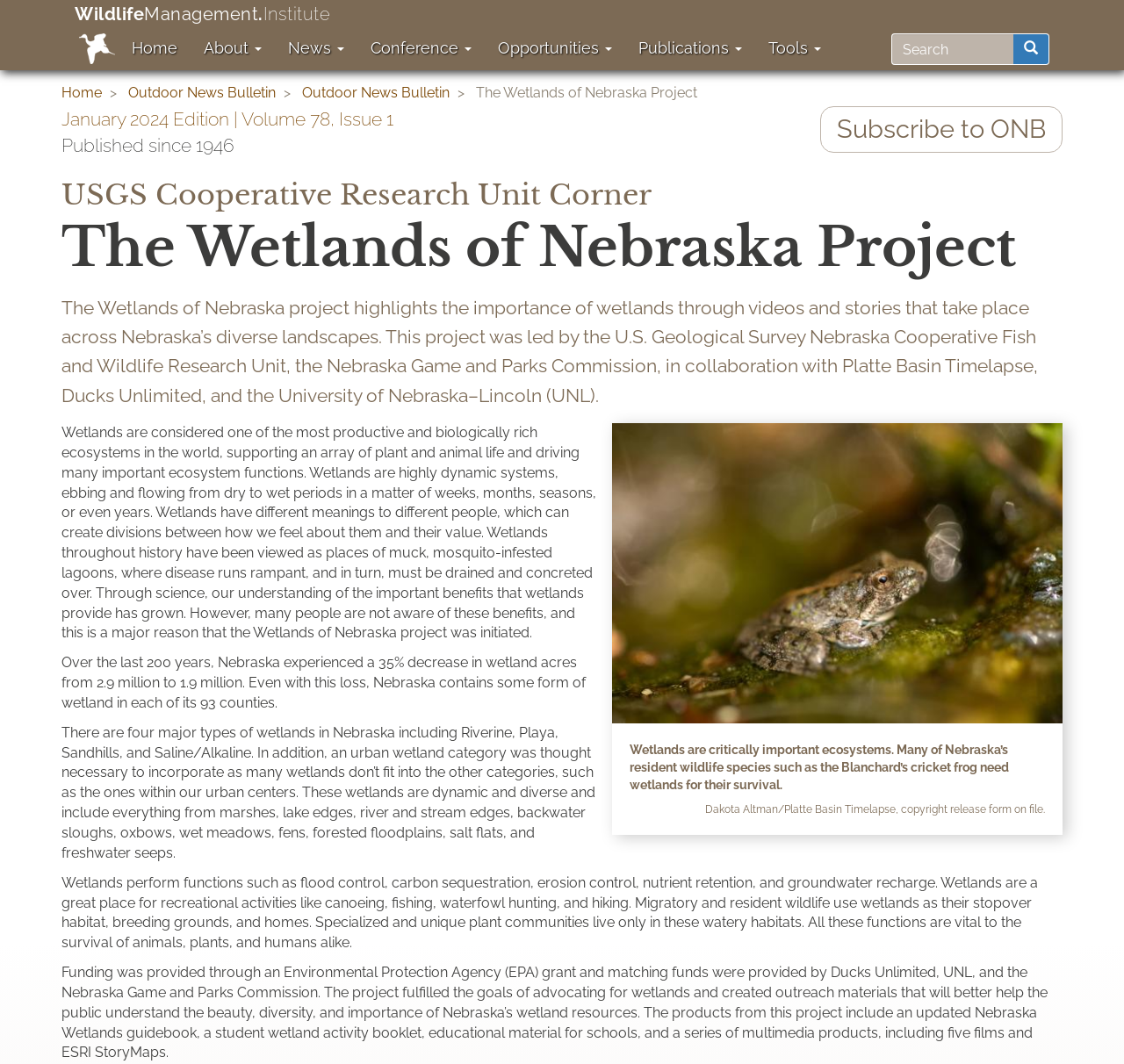Determine the coordinates of the bounding box for the clickable area needed to execute this instruction: "Learn about Wetlands of Nebraska Project".

[0.055, 0.203, 0.945, 0.263]